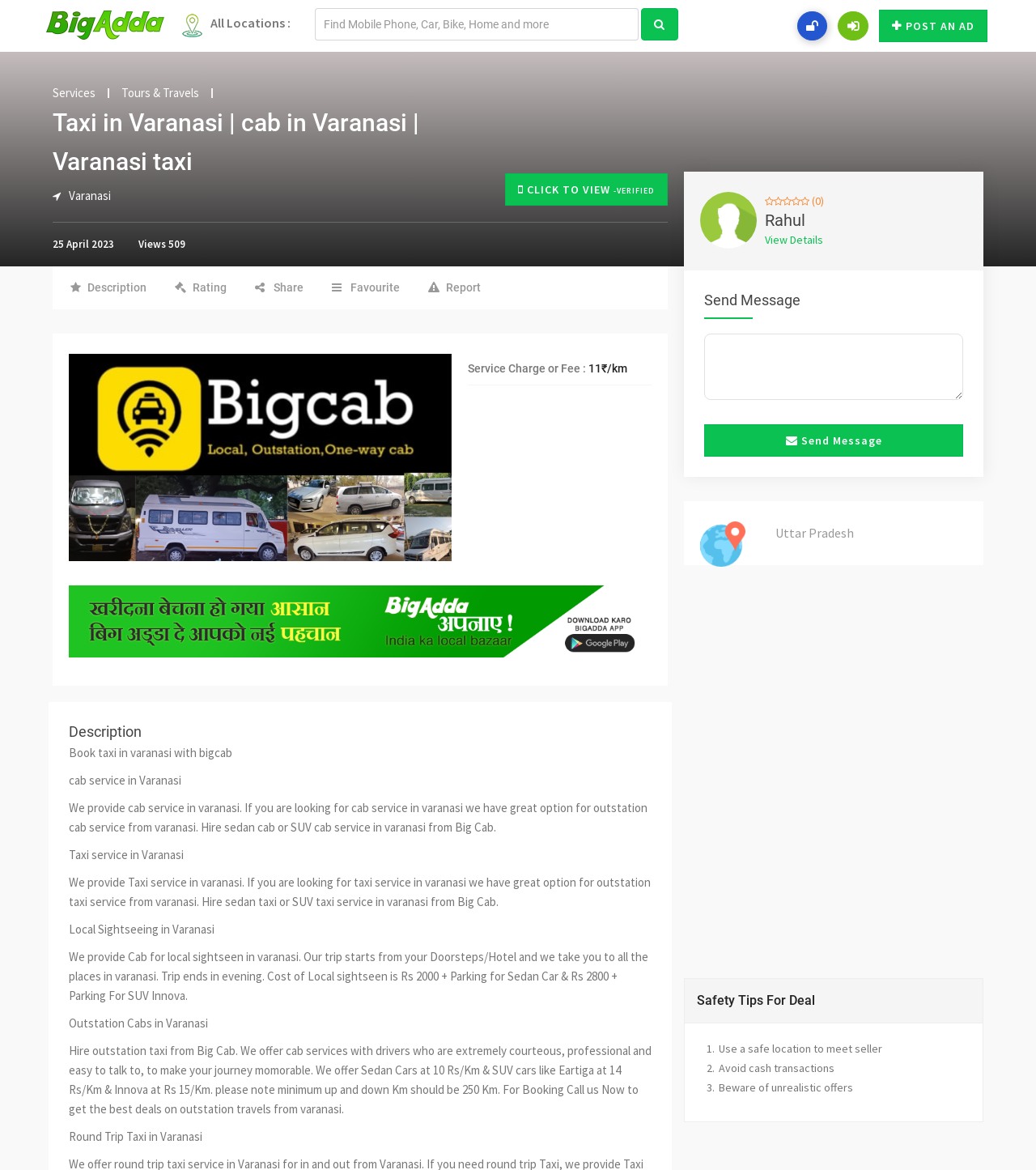Determine the bounding box coordinates of the clickable region to execute the instruction: "Click on the 'POST AN AD' button". The coordinates should be four float numbers between 0 and 1, denoted as [left, top, right, bottom].

[0.848, 0.008, 0.953, 0.036]